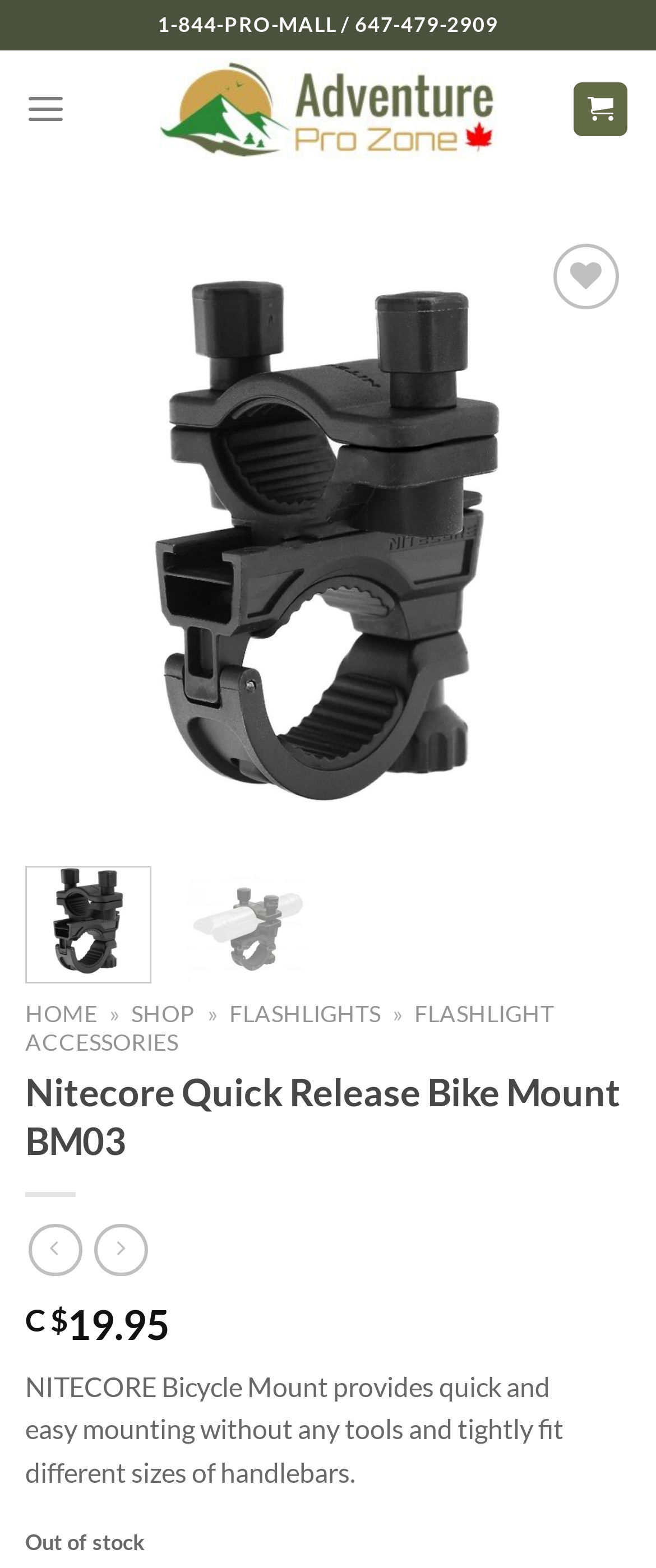Locate the coordinates of the bounding box for the clickable region that fulfills this instruction: "Click the 'Wishlist' button".

[0.844, 0.155, 0.944, 0.197]